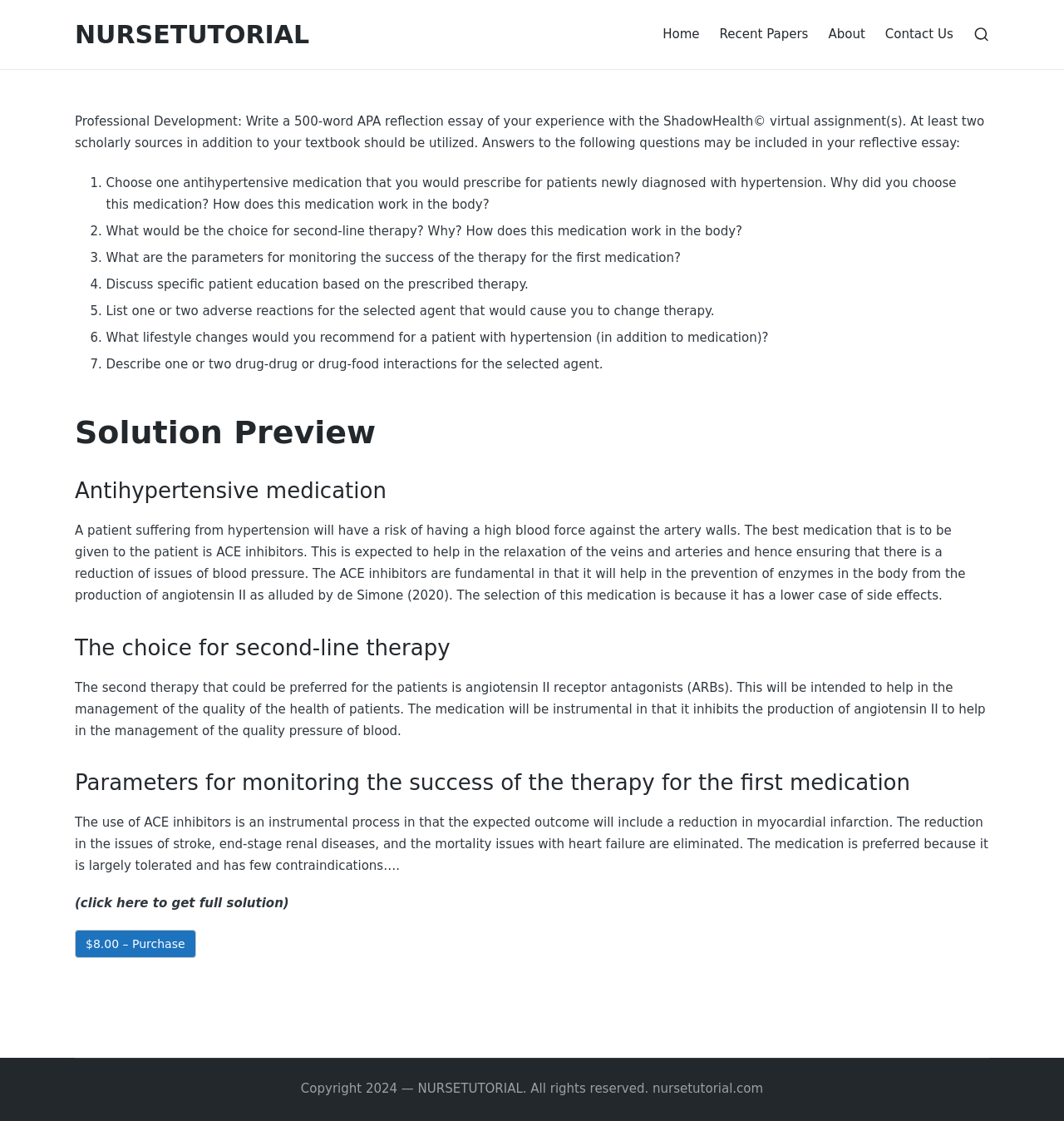What is the name of the website?
Please answer the question with as much detail as possible using the screenshot.

The name of the website is NURSETUTORIAL, which is a platform that provides solutions and tutorials for nursing students.